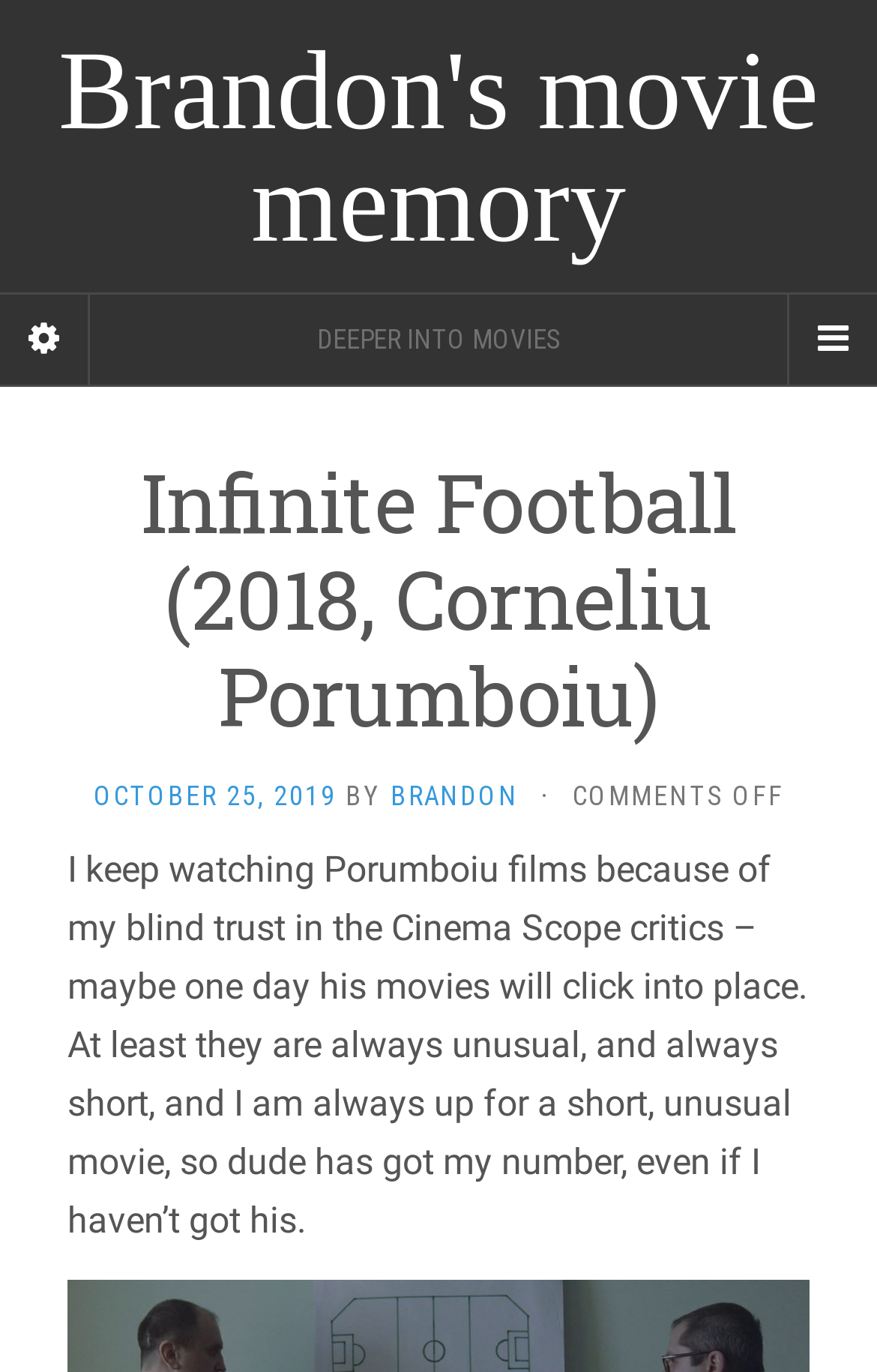Give a one-word or short-phrase answer to the following question: 
What is the purpose of the 'Sidebar' button?

To open the sidebar